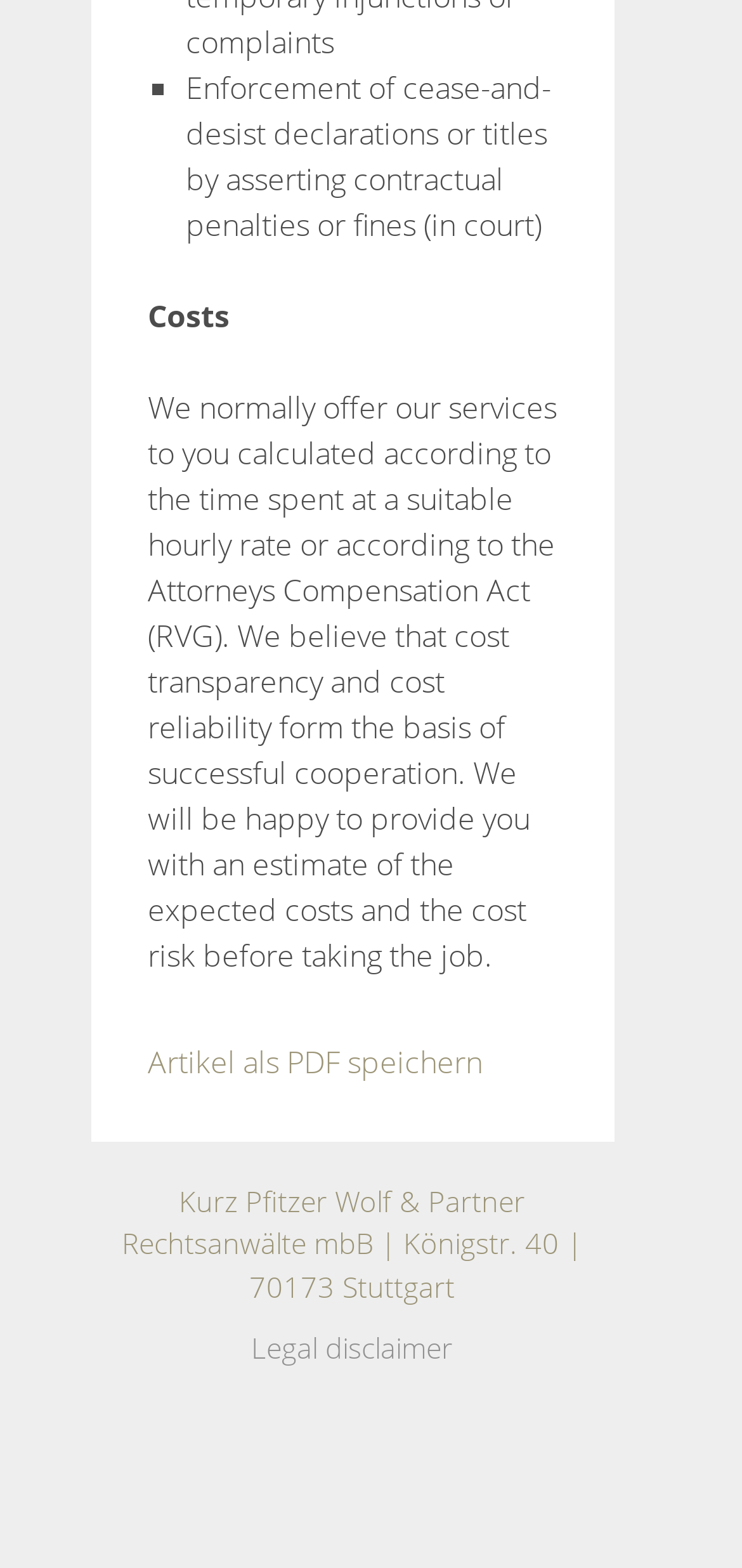Provide a brief response using a word or short phrase to this question:
What is the name of the law firm?

Kurz Pfitzer Wolf & Partner Rechtsanwälte mbB